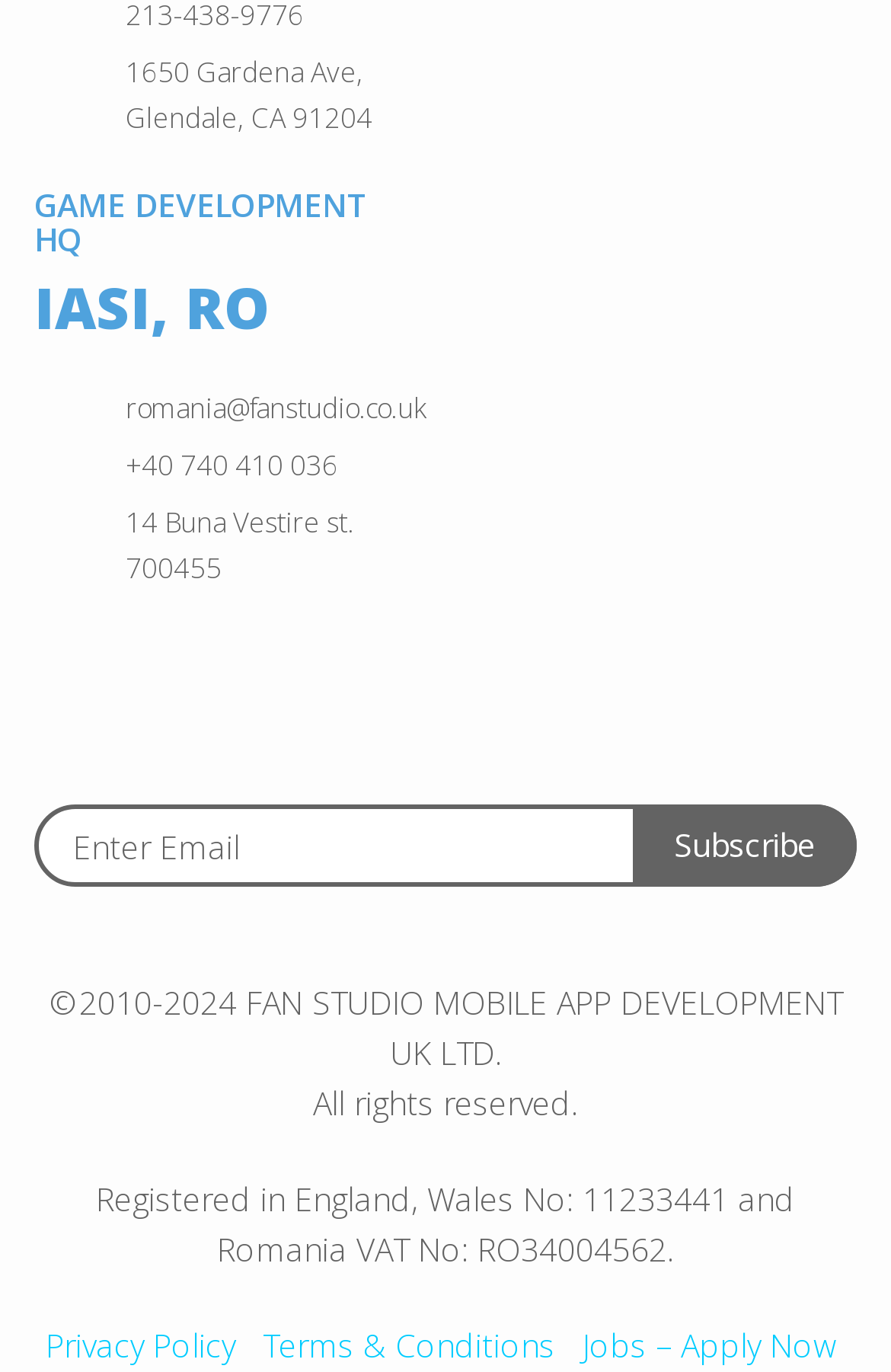Give a one-word or short phrase answer to this question: 
How many links are available in the footer section?

3